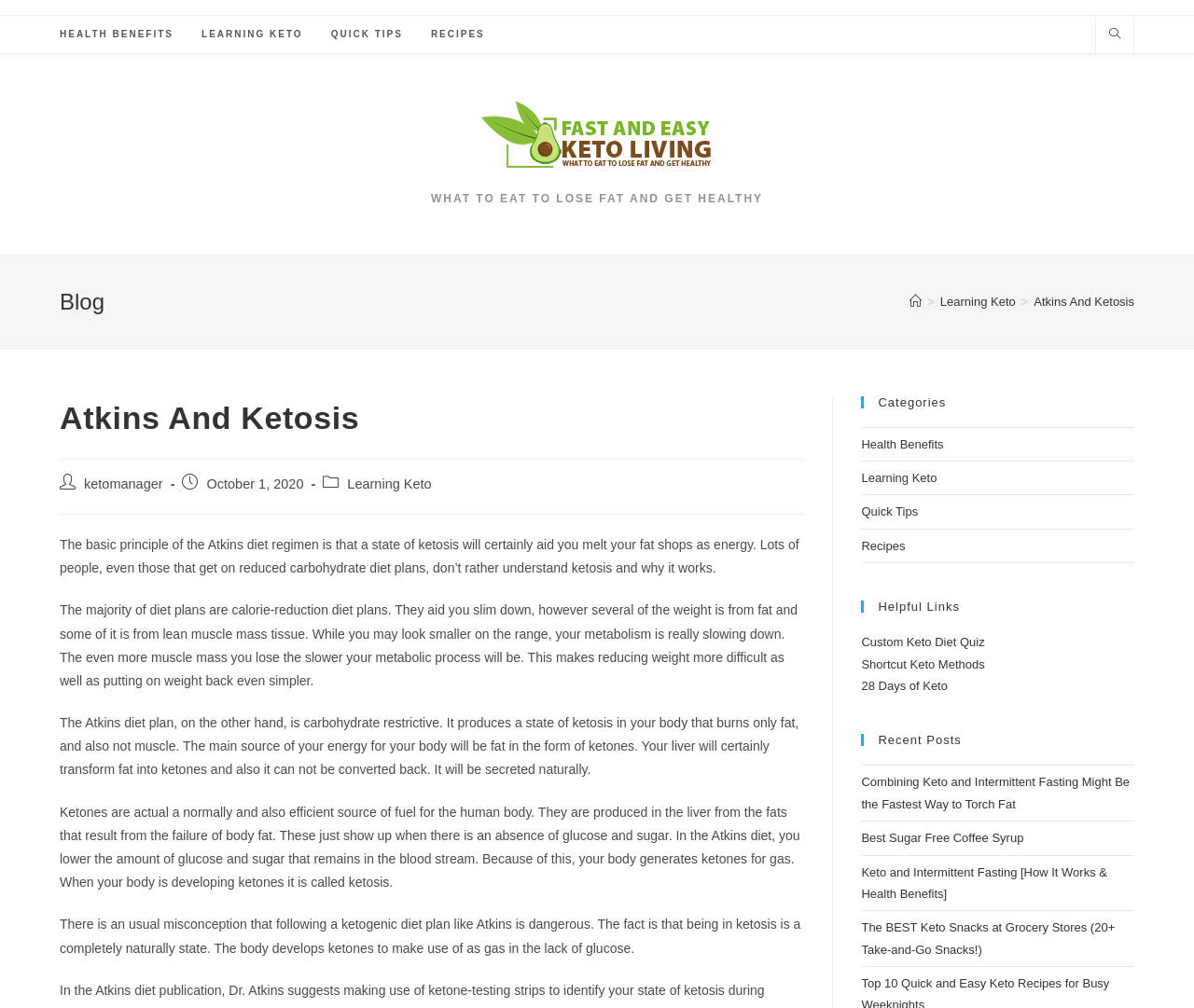Respond to the question below with a single word or phrase: What is the name of the blog?

Fast and Easy Keto Living